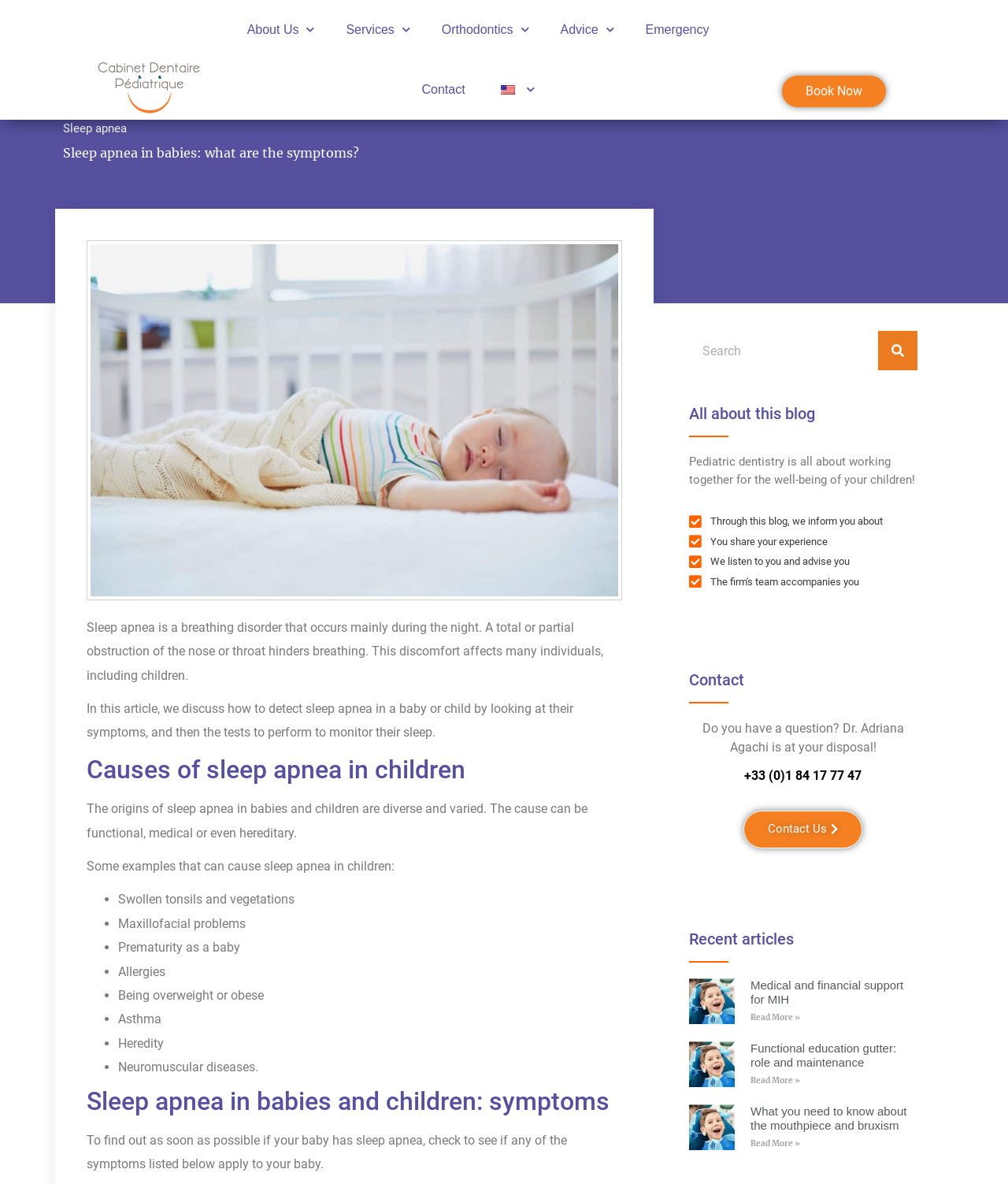Please find the bounding box coordinates (top-left x, top-left y, bottom-right x, bottom-right y) in the screenshot for the UI element described as follows: parent_node: Search name="s" placeholder="Search" title="Search"

[0.684, 0.279, 0.871, 0.313]